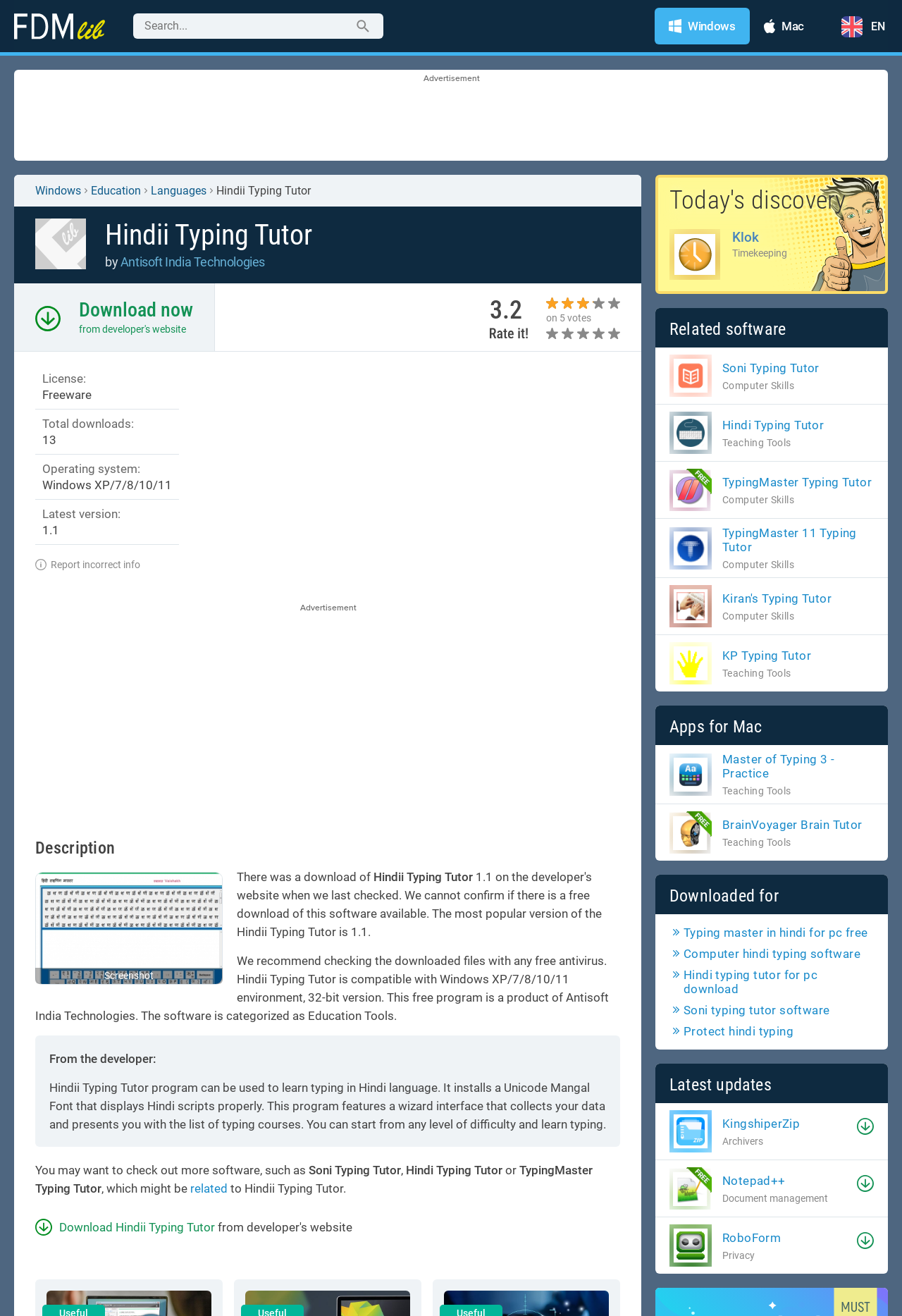Using the description "Mac", locate and provide the bounding box of the UI element.

[0.831, 0.006, 0.907, 0.034]